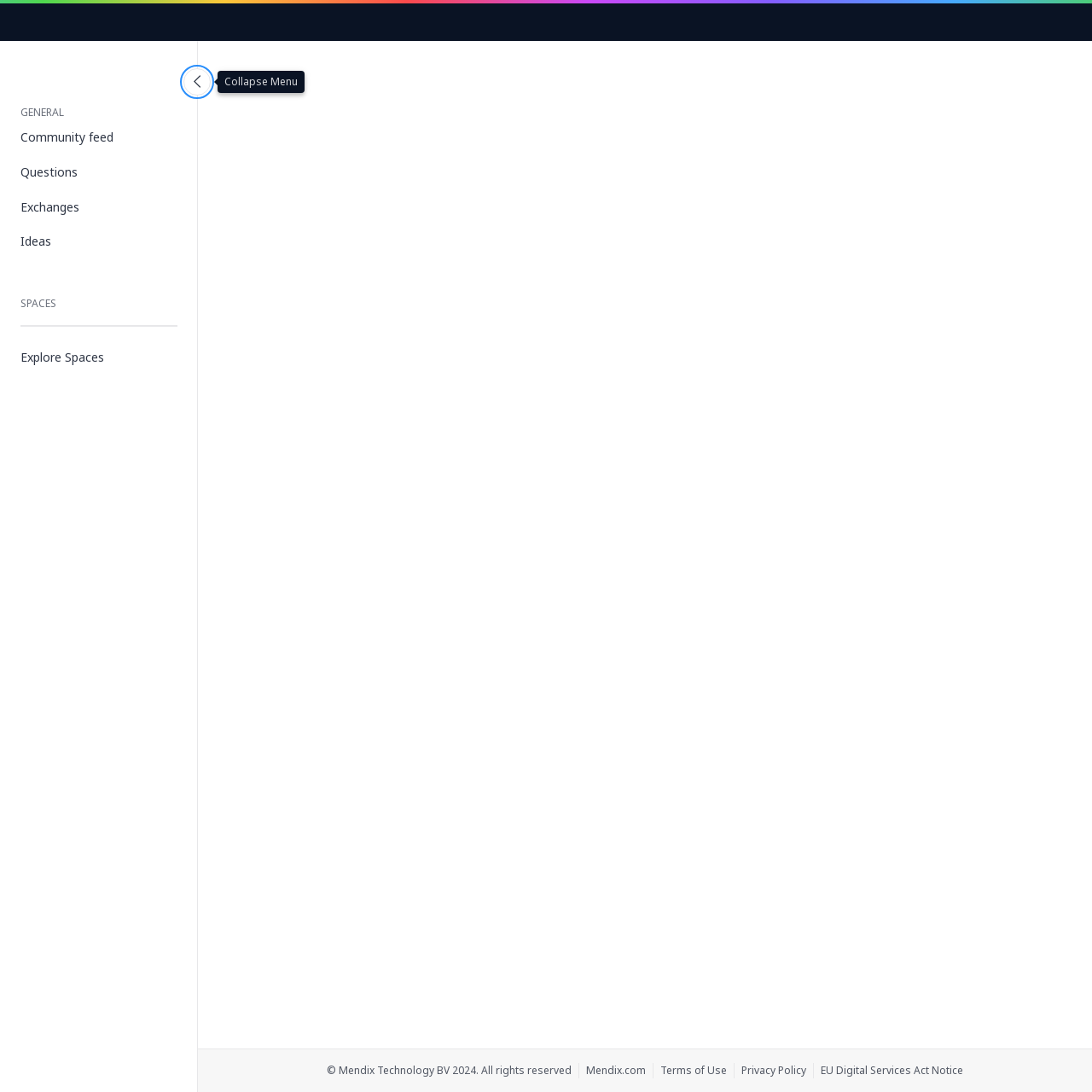Could you please study the image and provide a detailed answer to the question:
What is the copyright information?

In the footer section, I found a StaticText element with the content '© Mendix Technology BV 2024. All rights reserved'. Therefore, the copyright information is Mendix Technology BV 2024.